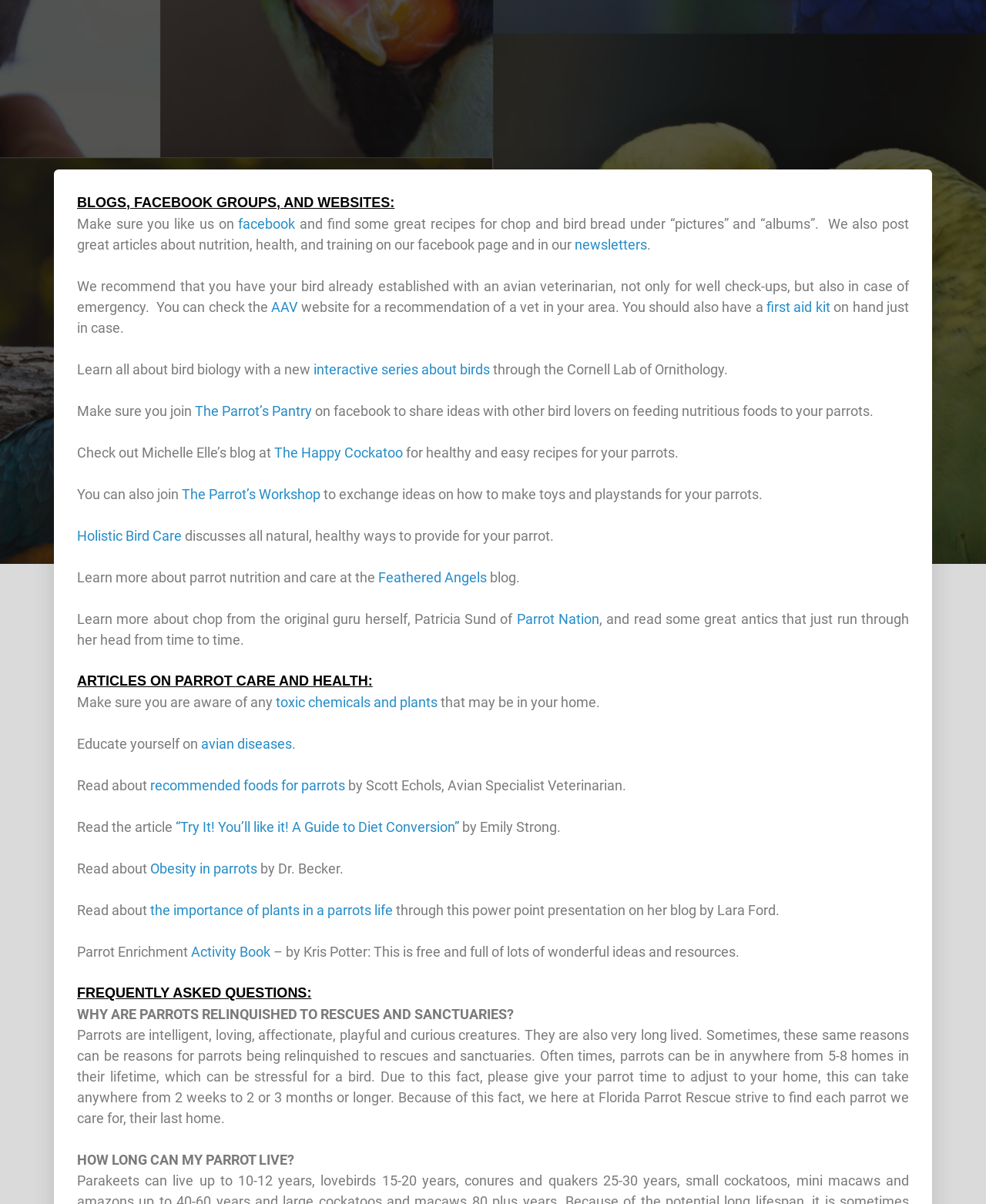Locate the bounding box coordinates for the element described below: "interactive series about birds". The coordinates must be four float values between 0 and 1, formatted as [left, top, right, bottom].

[0.318, 0.3, 0.497, 0.314]